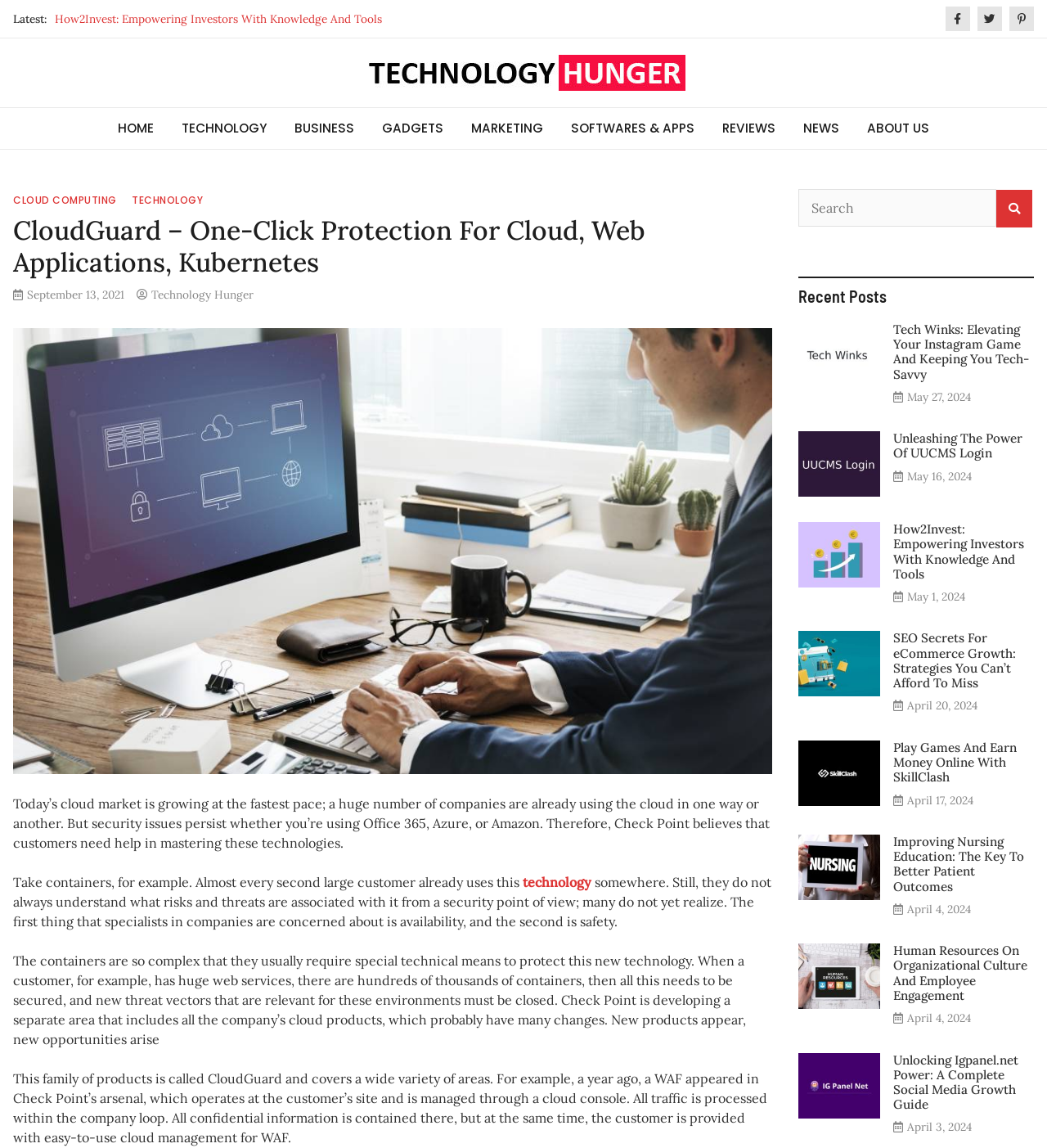Respond to the question below with a single word or phrase:
What is the purpose of Check Point's cloud products?

To secure cloud environments